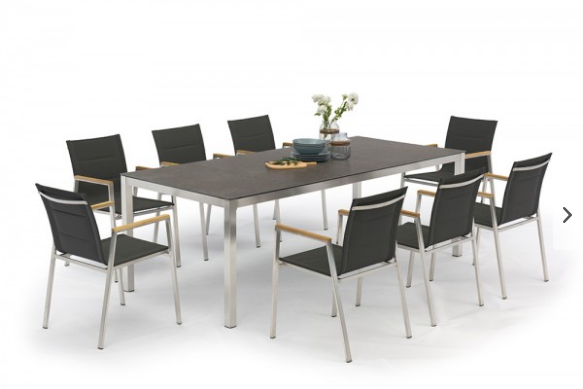Elaborate on the various elements present in the image.

The image showcases a stylish outdoor dining set featuring the Paola dining table, which accommodates up to eight Hilario chairs in a sleek black finish. The table, characterized by its contemporary design, showcases a robust surface ideal for various dining experiences. It is complemented by elegant chairs that feature both metallic frames and comfy cushions, providing a perfect balance of aesthetics and comfort. 

On the table, a selection of blue plates and a decorative bowl with fresh flowers create a welcoming ambiance, suggesting this setting is perfect for entertaining guests or enjoying family meals al fresco. The minimalist design and neutral tones of the furniture harmonize well with outdoor spaces, making it a versatile addition to patios or gardens. Overall, this dining set is designed to create an inviting atmosphere for dining and socializing outdoors.